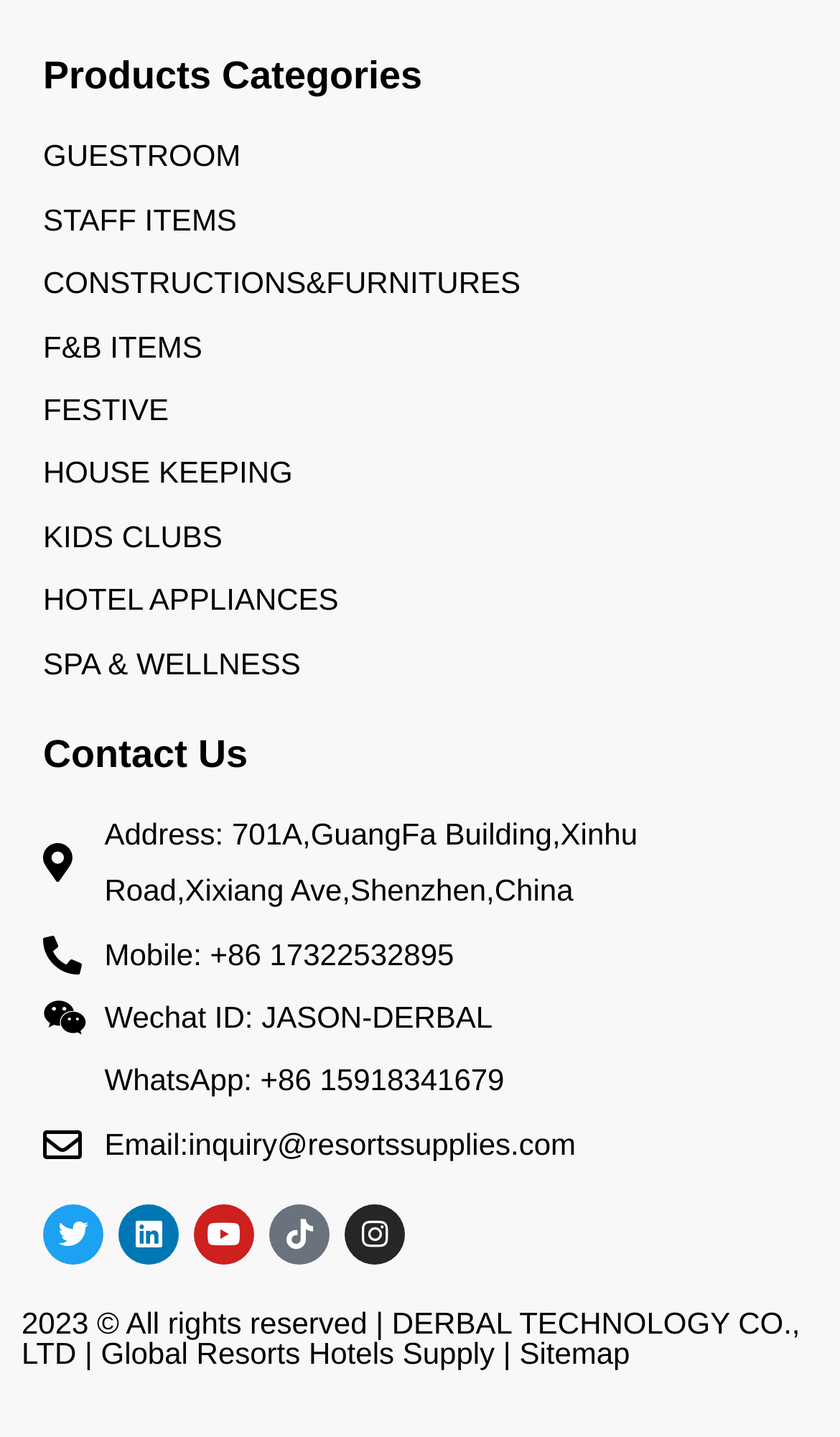What is the company's Wechat ID?
Answer the question with a detailed explanation, including all necessary information.

The company's Wechat ID is 'JASON-DERBAL' which is a static text located at the middle of the webpage with a bounding box coordinate of [0.124, 0.696, 0.587, 0.72].